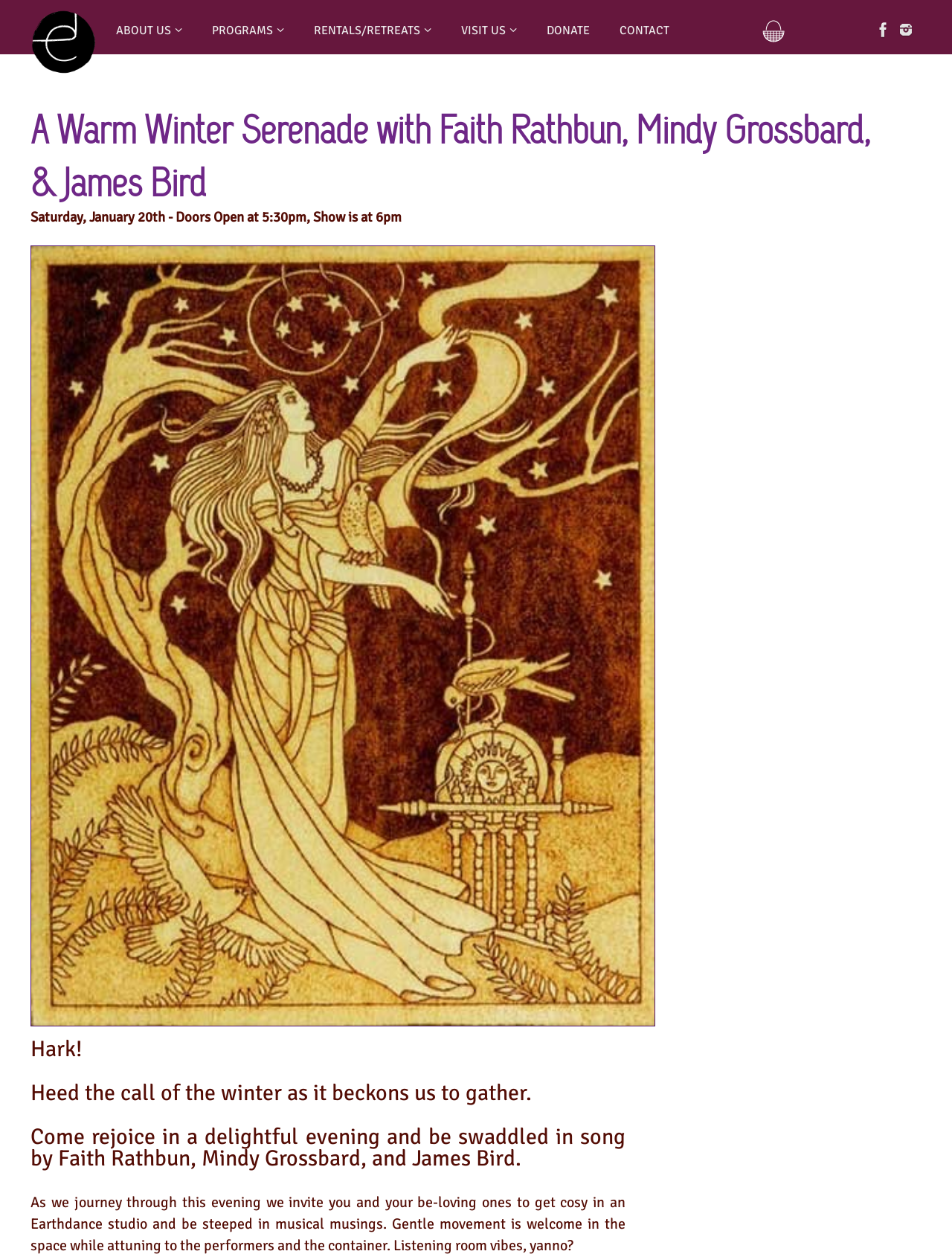Determine the bounding box coordinates of the clickable element to complete this instruction: "Visit the ABOUT US page". Provide the coordinates in the format of four float numbers between 0 and 1, [left, top, right, bottom].

[0.109, 0.016, 0.204, 0.033]